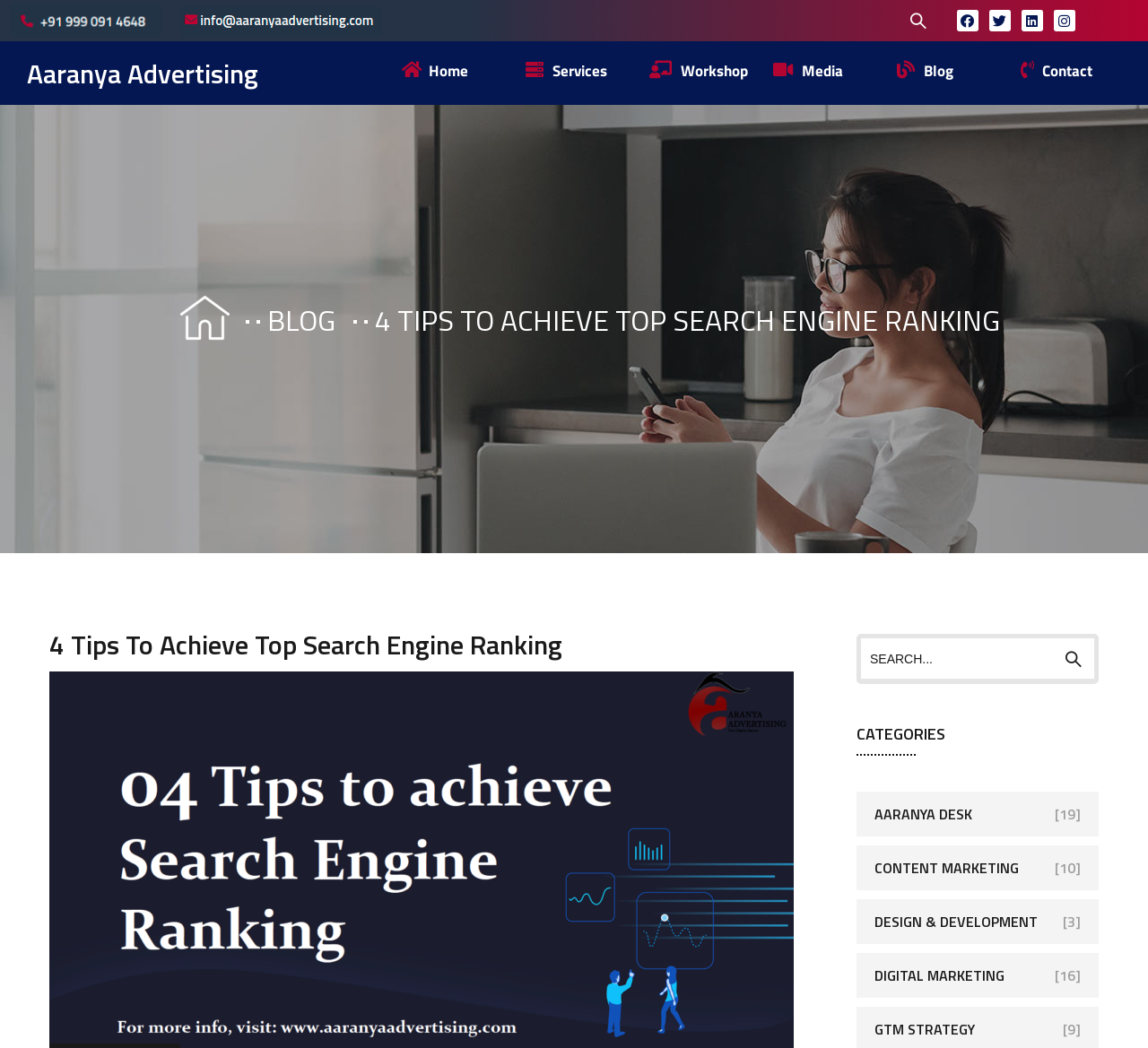Using the image as a reference, answer the following question in as much detail as possible:
What is the purpose of the search box?

The search box is present at the top right corner of the webpage, and it allows users to search for specific content within the website. The search box has a placeholder text 'Search for:' and a search button with a magnifying glass icon.